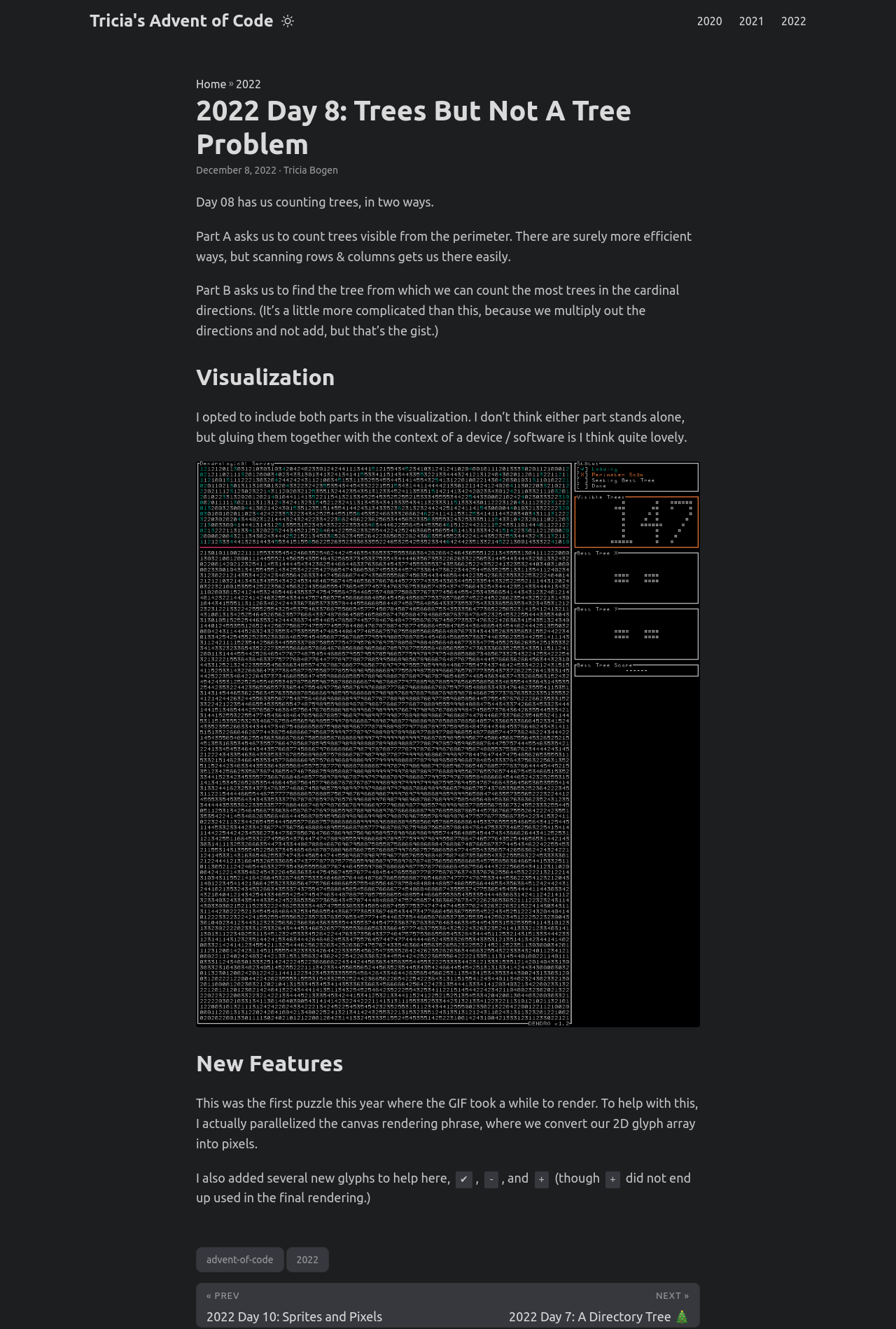Identify the bounding box coordinates of the element that should be clicked to fulfill this task: "go to the previous day". The coordinates should be provided as four float numbers between 0 and 1, i.e., [left, top, right, bottom].

[0.22, 0.966, 0.5, 0.998]